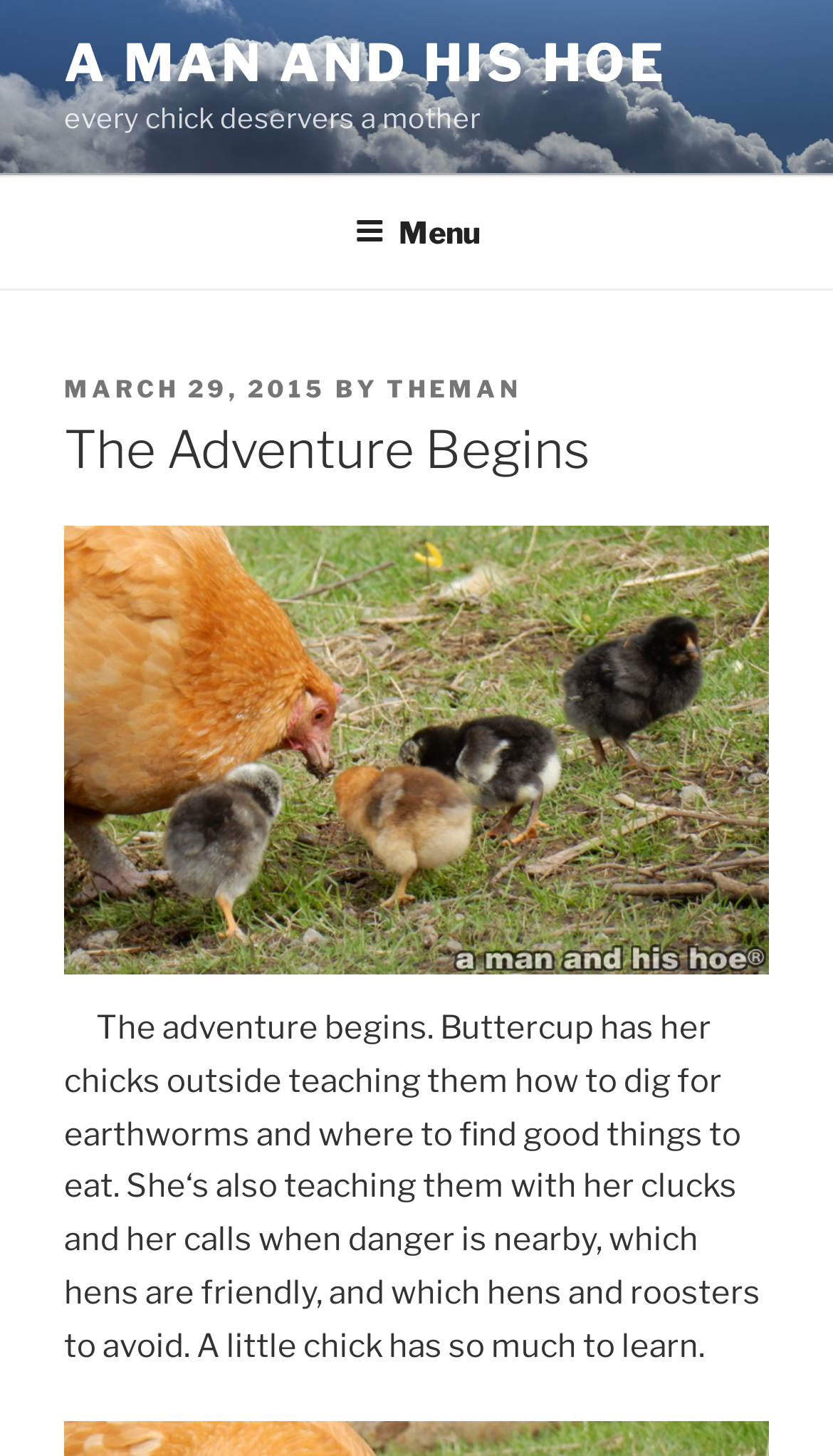Identify the bounding box for the UI element that is described as follows: "theMan".

[0.464, 0.257, 0.626, 0.278]